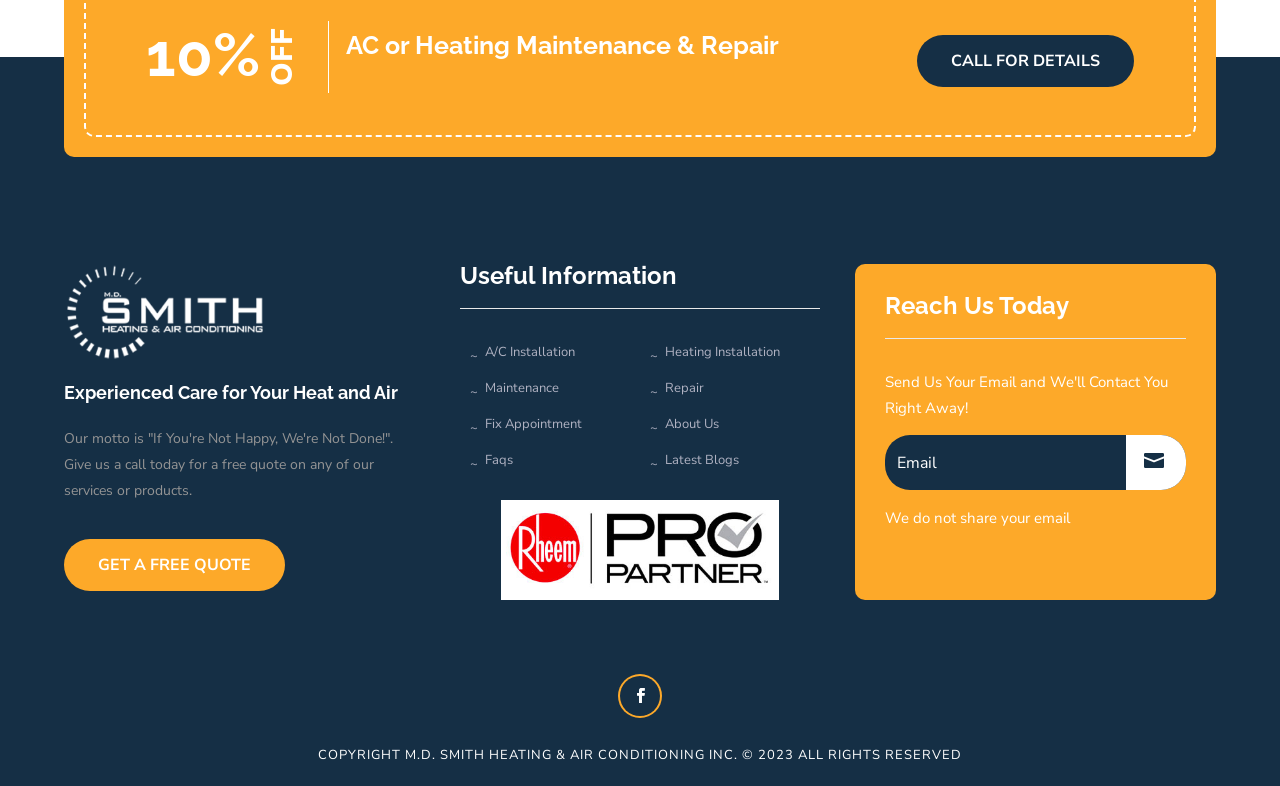Determine the bounding box coordinates of the element's region needed to click to follow the instruction: "Leave a comment". Provide these coordinates as four float numbers between 0 and 1, formatted as [left, top, right, bottom].

None